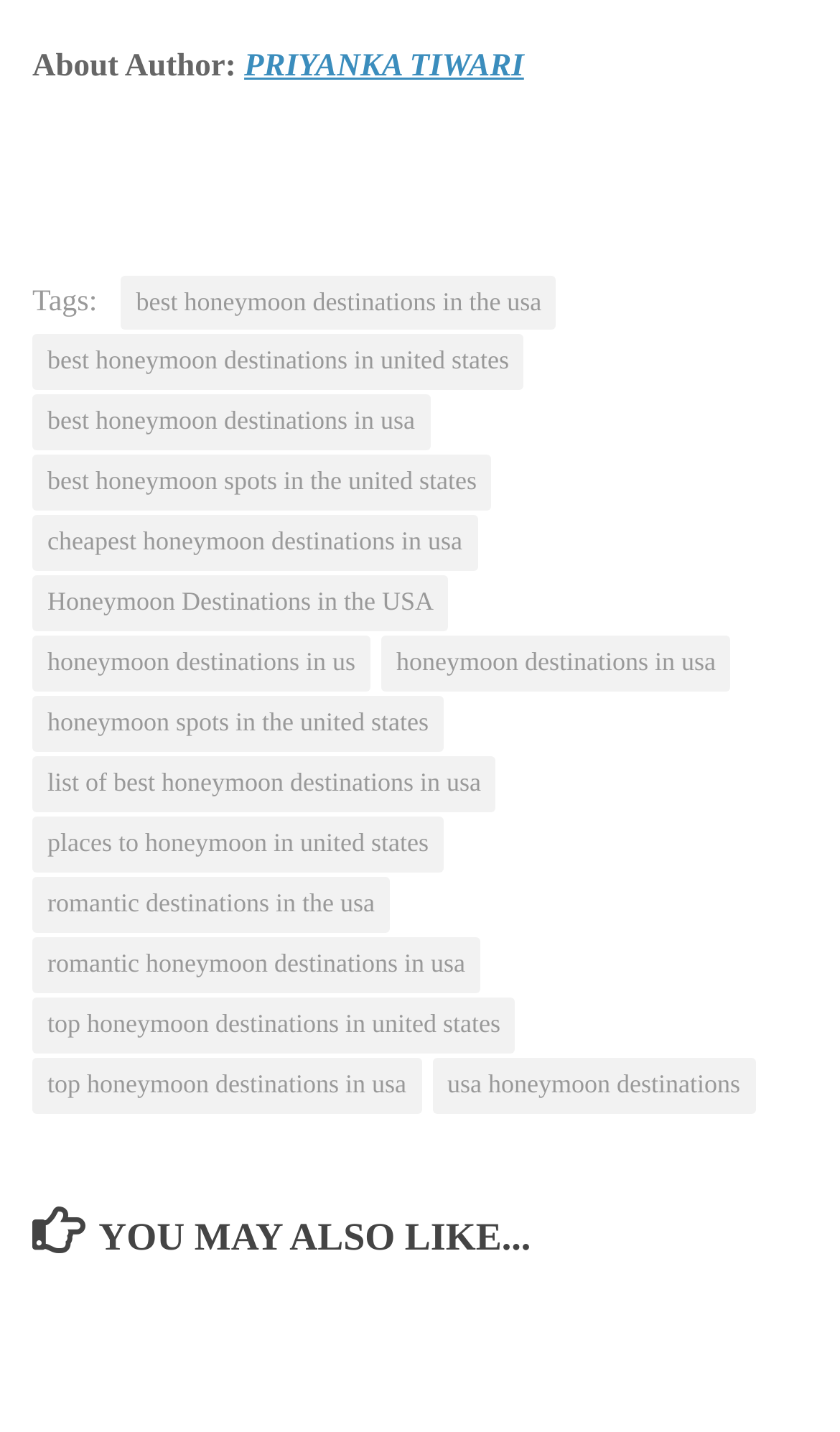What is the last tag listed on the webpage?
Can you provide an in-depth and detailed response to the question?

The last tag listed on the webpage is 'usa honeymoon destinations', which is a link element with a bounding box coordinate of [0.515, 0.739, 0.899, 0.778].